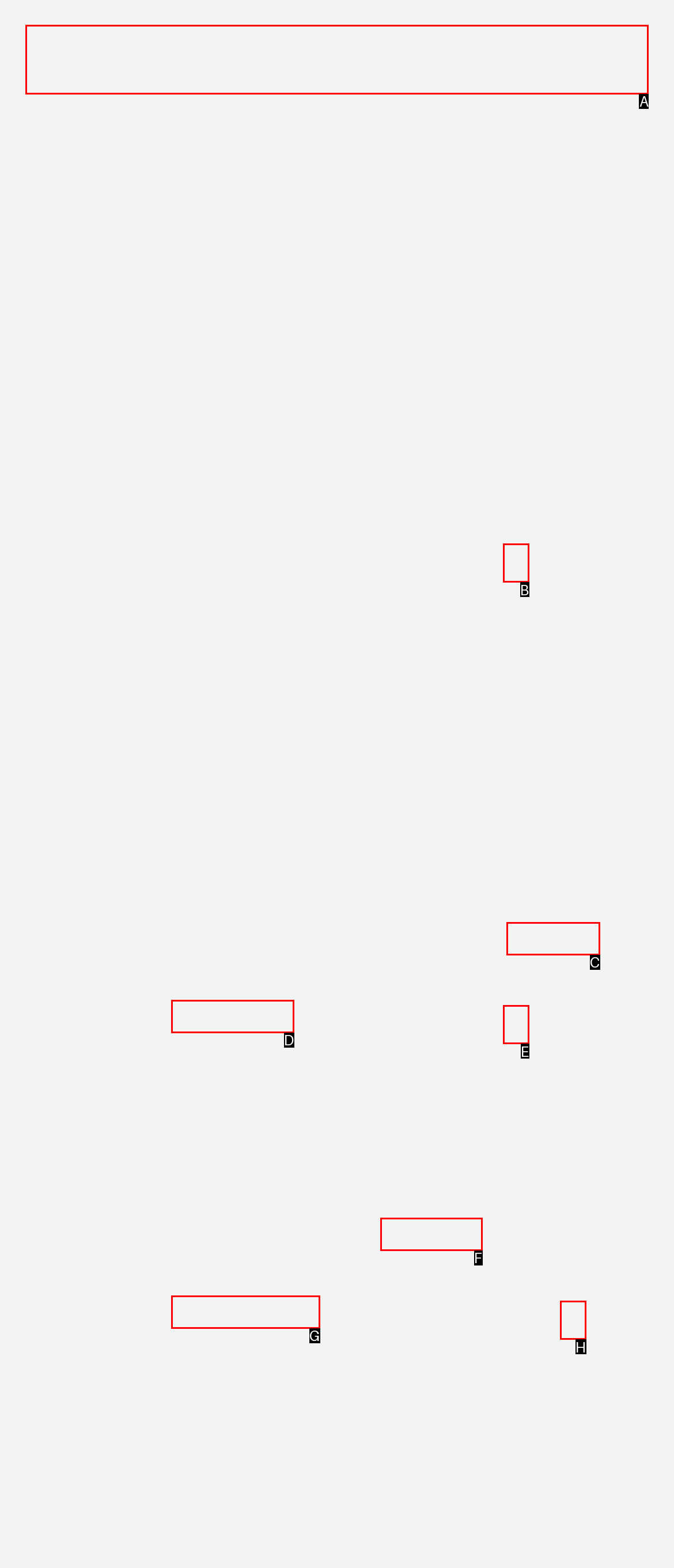Tell me which element should be clicked to achieve the following objective: Share
Reply with the letter of the correct option from the displayed choices.

A